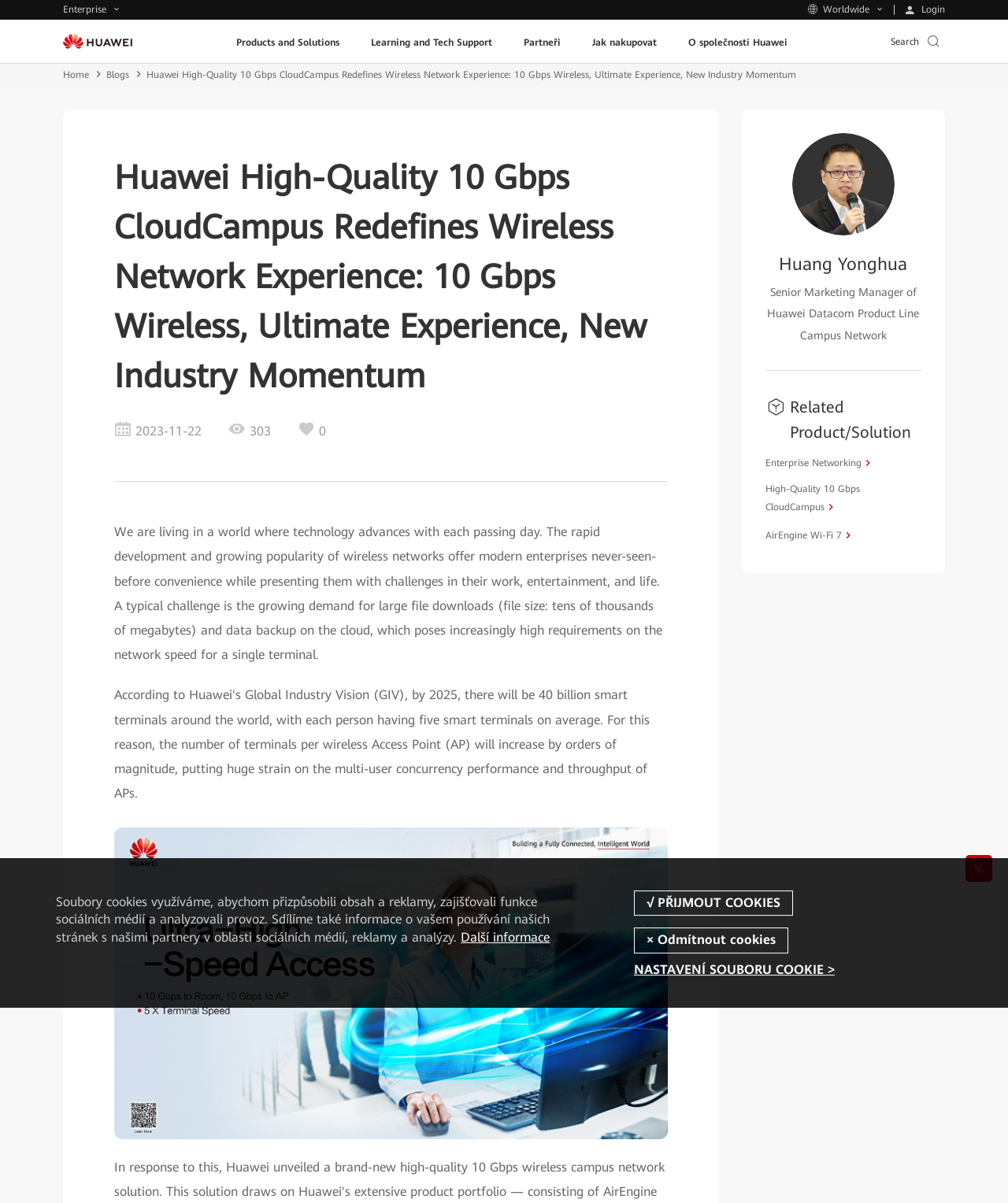What is the name of the product?
Look at the image and answer with only one word or phrase.

CloudCampus